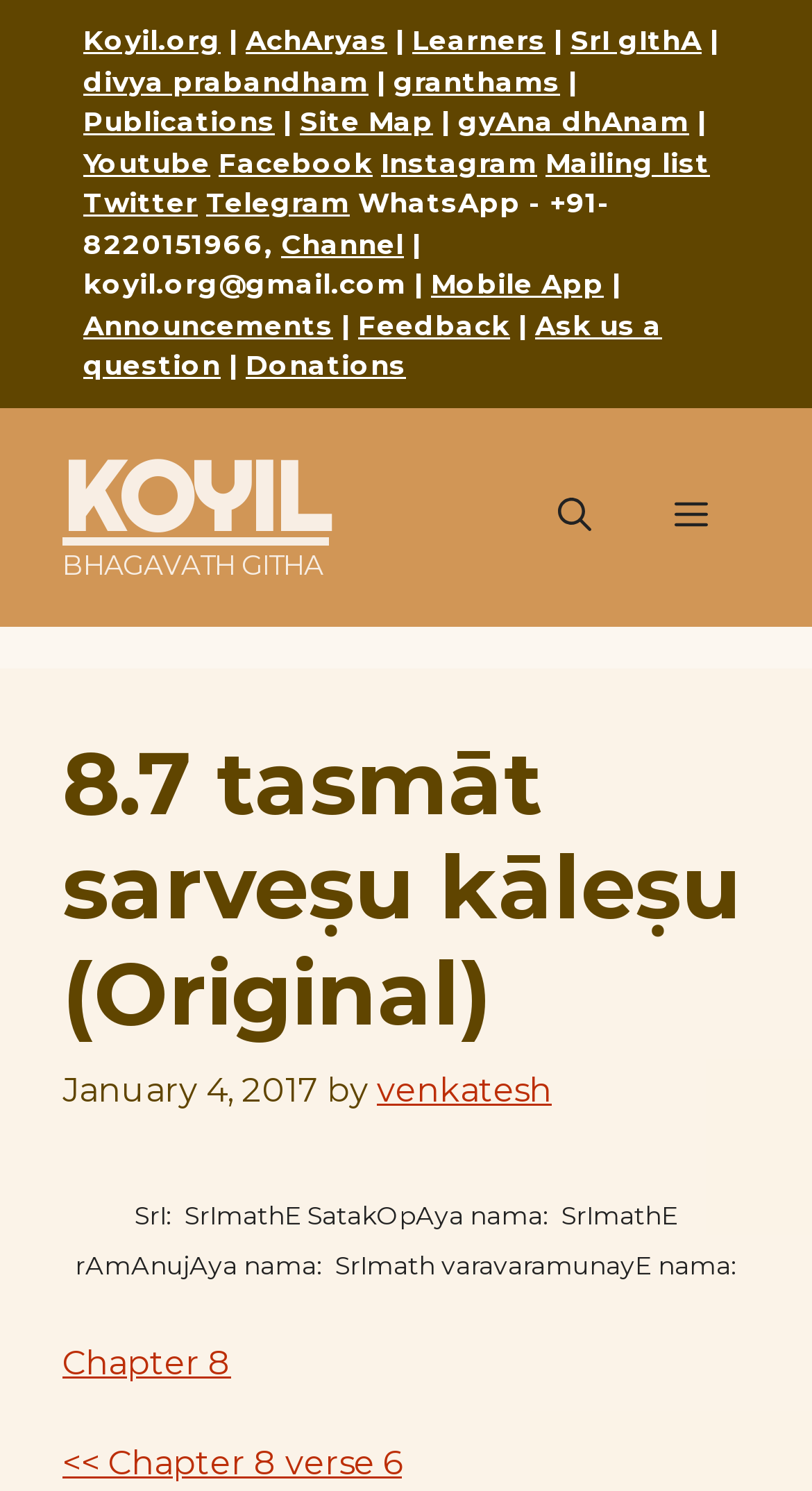How many links are available in the banner section?
Using the information from the image, give a concise answer in one word or a short phrase.

2